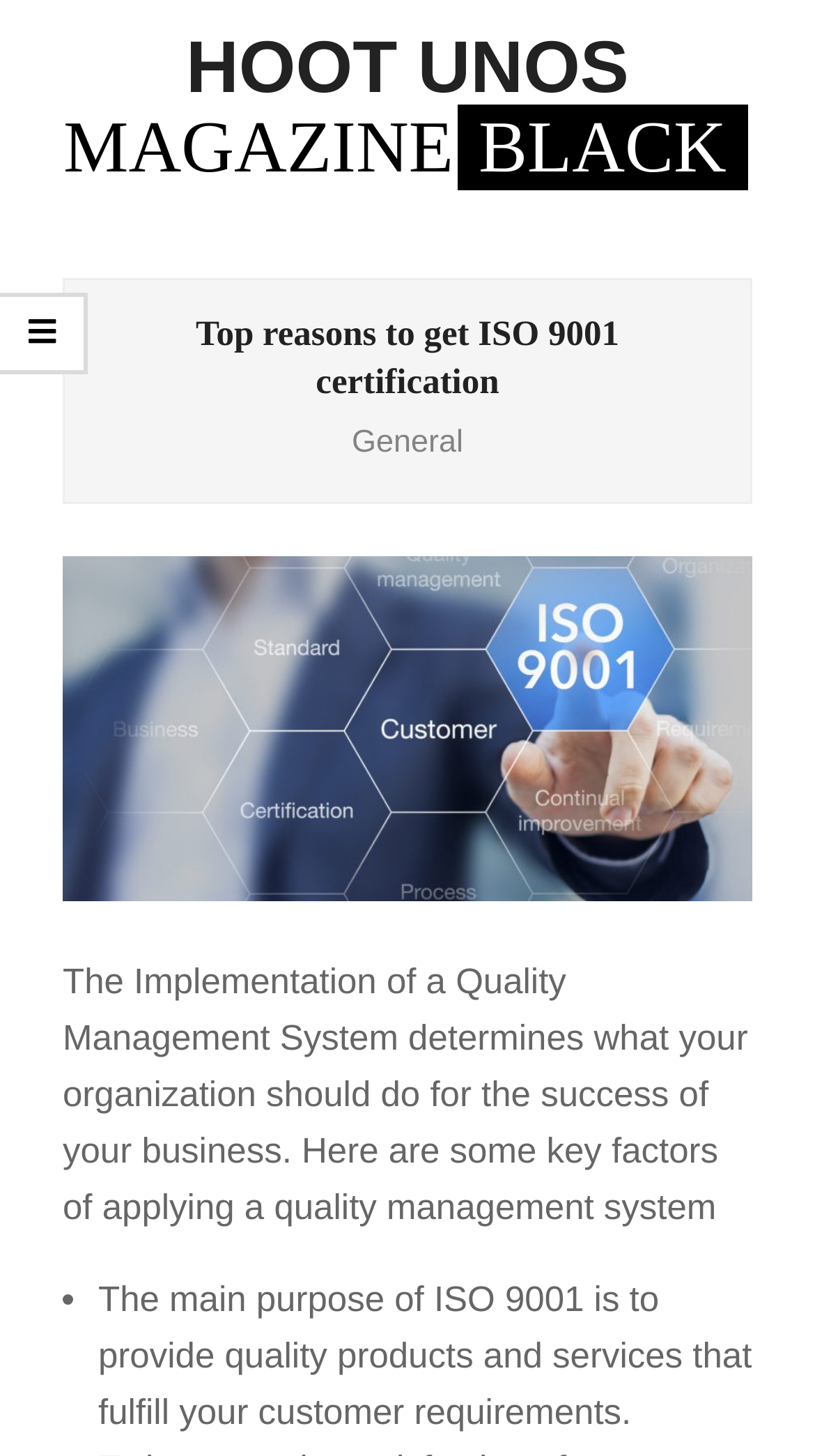What is the role of a Quality Management System?
Based on the image, provide a one-word or brief-phrase response.

Ensure business success